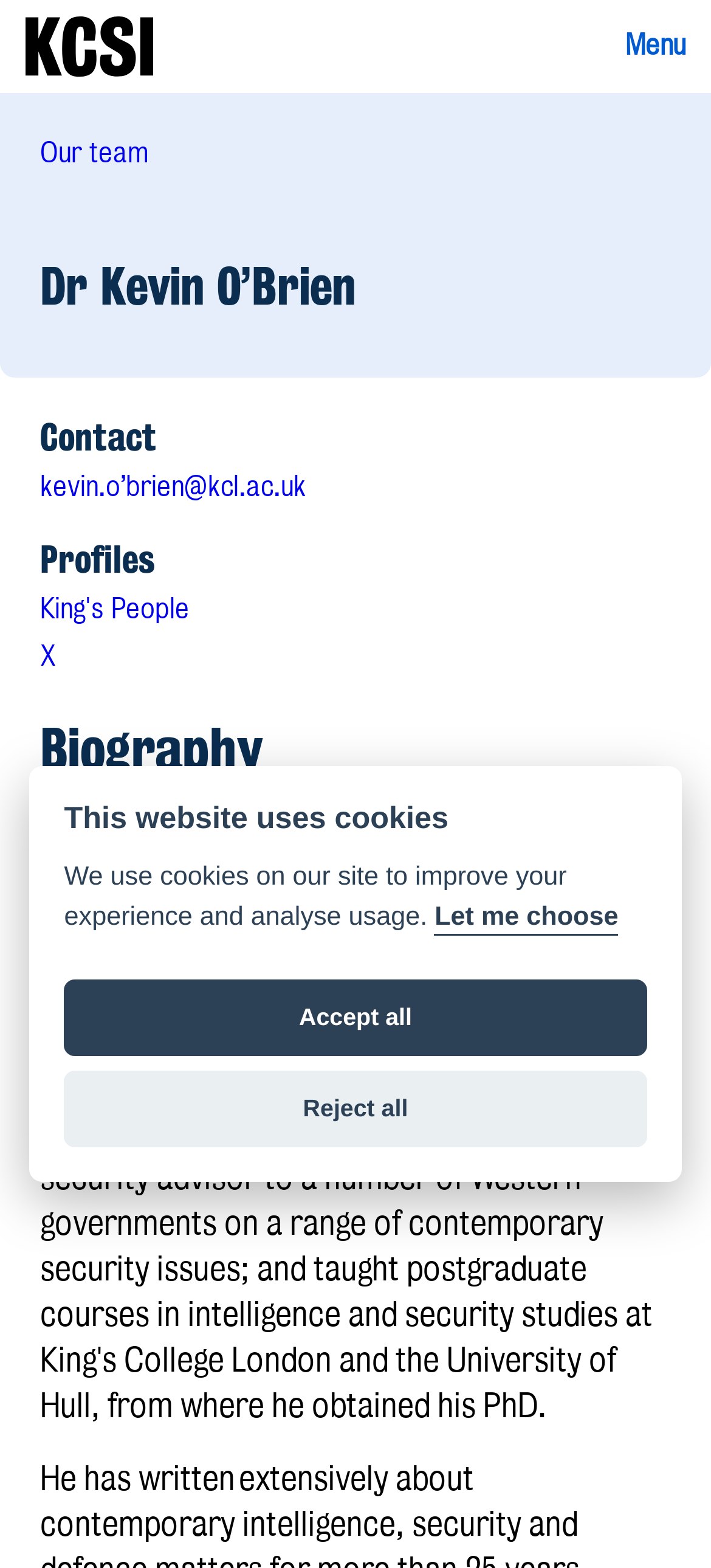Locate the bounding box coordinates of the clickable region necessary to complete the following instruction: "Go to Events". Provide the coordinates in the format of four float numbers between 0 and 1, i.e., [left, top, right, bottom].

[0.036, 0.201, 0.144, 0.221]